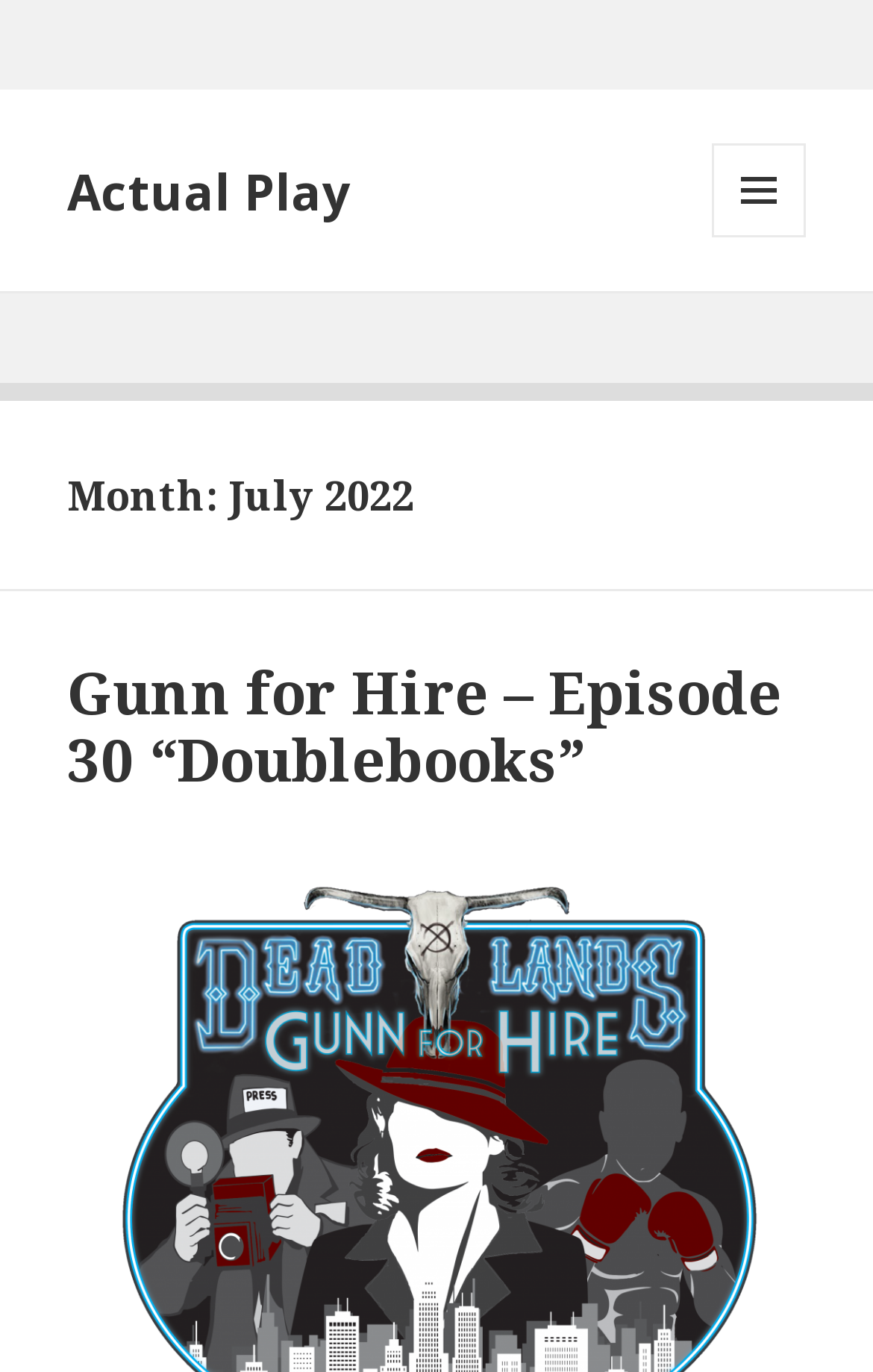What is the purpose of the button with the icon?
Please provide a detailed answer to the question.

I inferred the answer by looking at the button element with the OCR text ' MENU AND WIDGETS' which suggests that it is used to access menu and widgets.